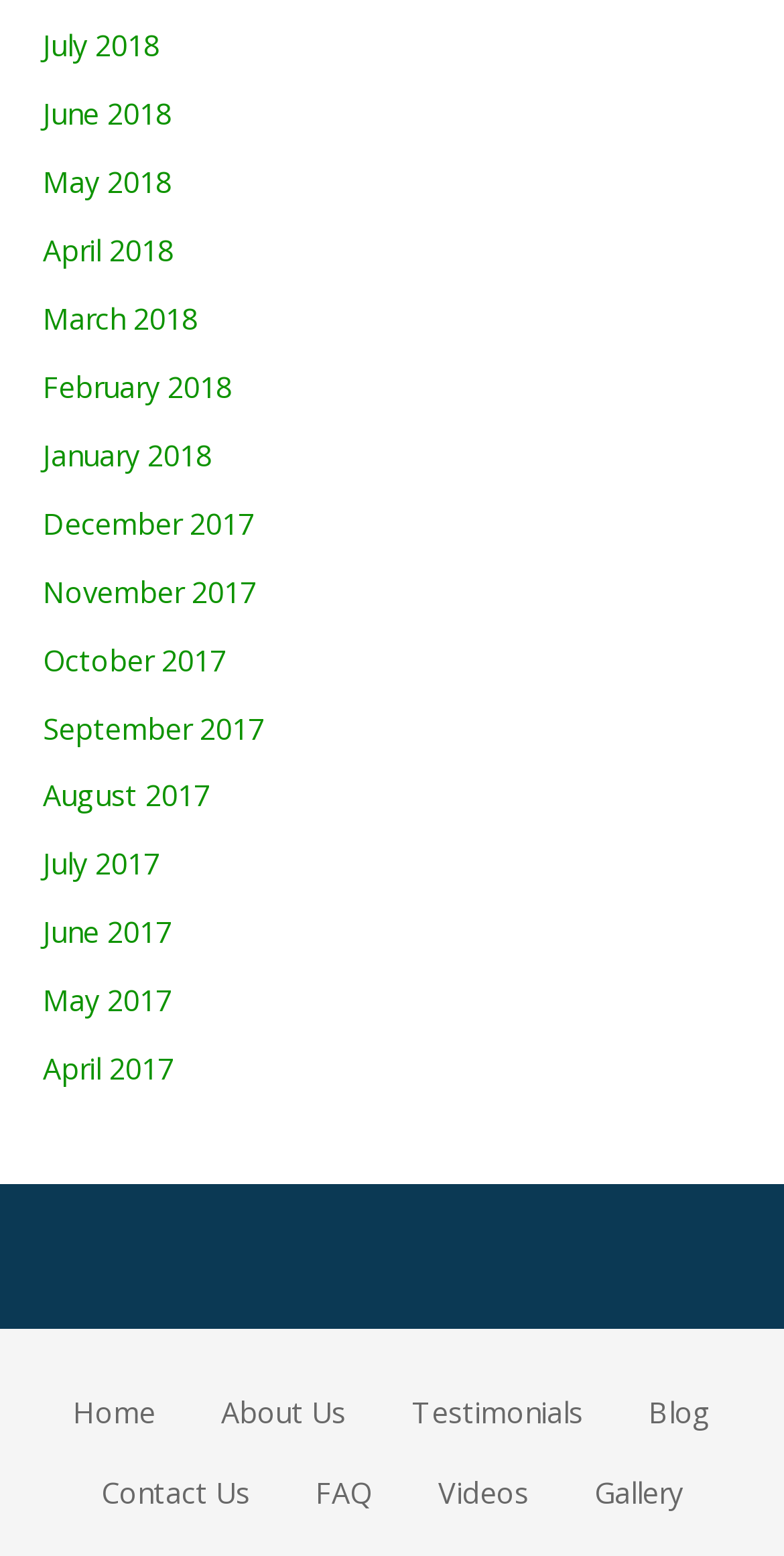Please identify the bounding box coordinates of the clickable area that will allow you to execute the instruction: "Check Testimonials".

[0.525, 0.895, 0.743, 0.92]